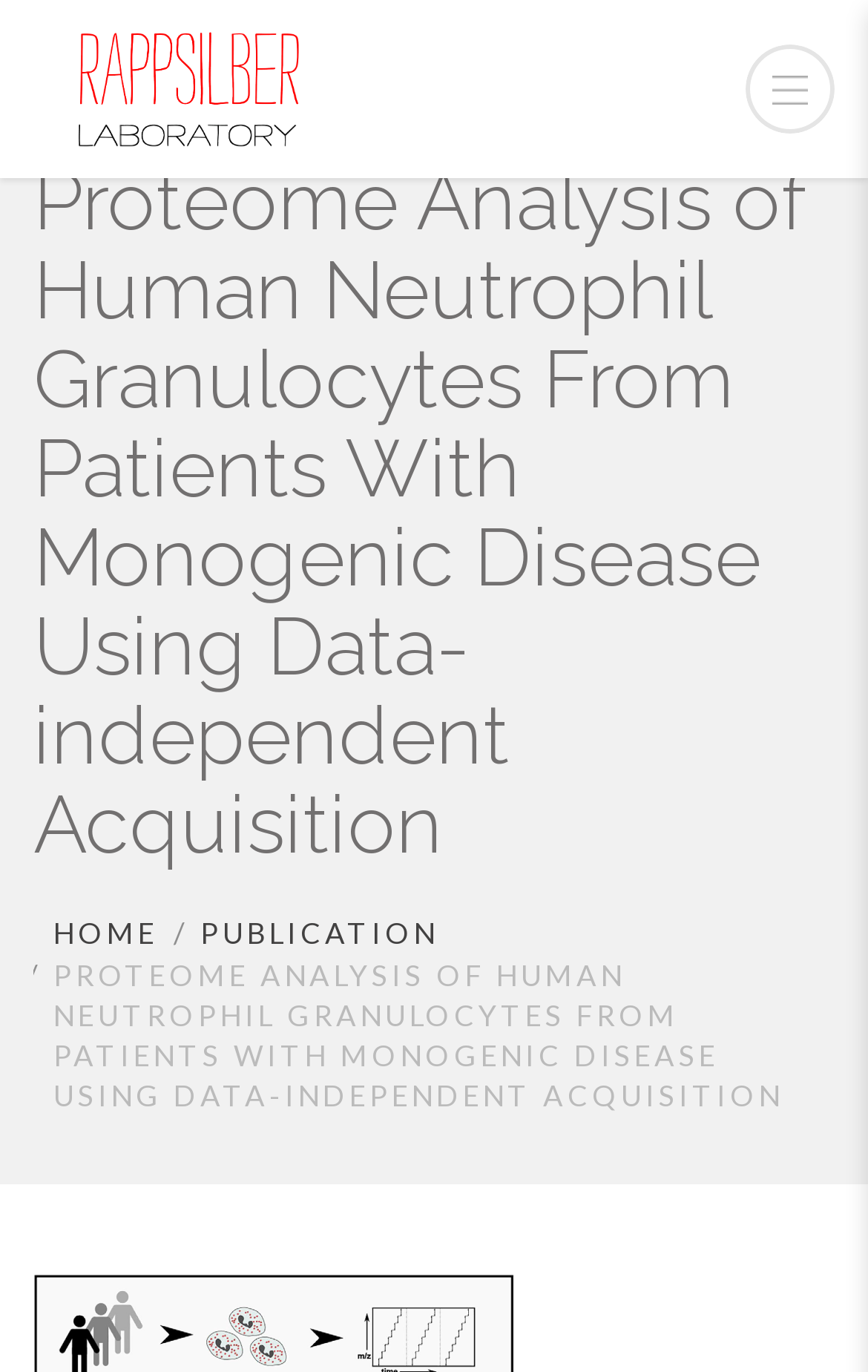Find the headline of the webpage and generate its text content.

Proteome Analysis of Human Neutrophil Granulocytes From Patients With Monogenic Disease Using Data-independent Acquisition